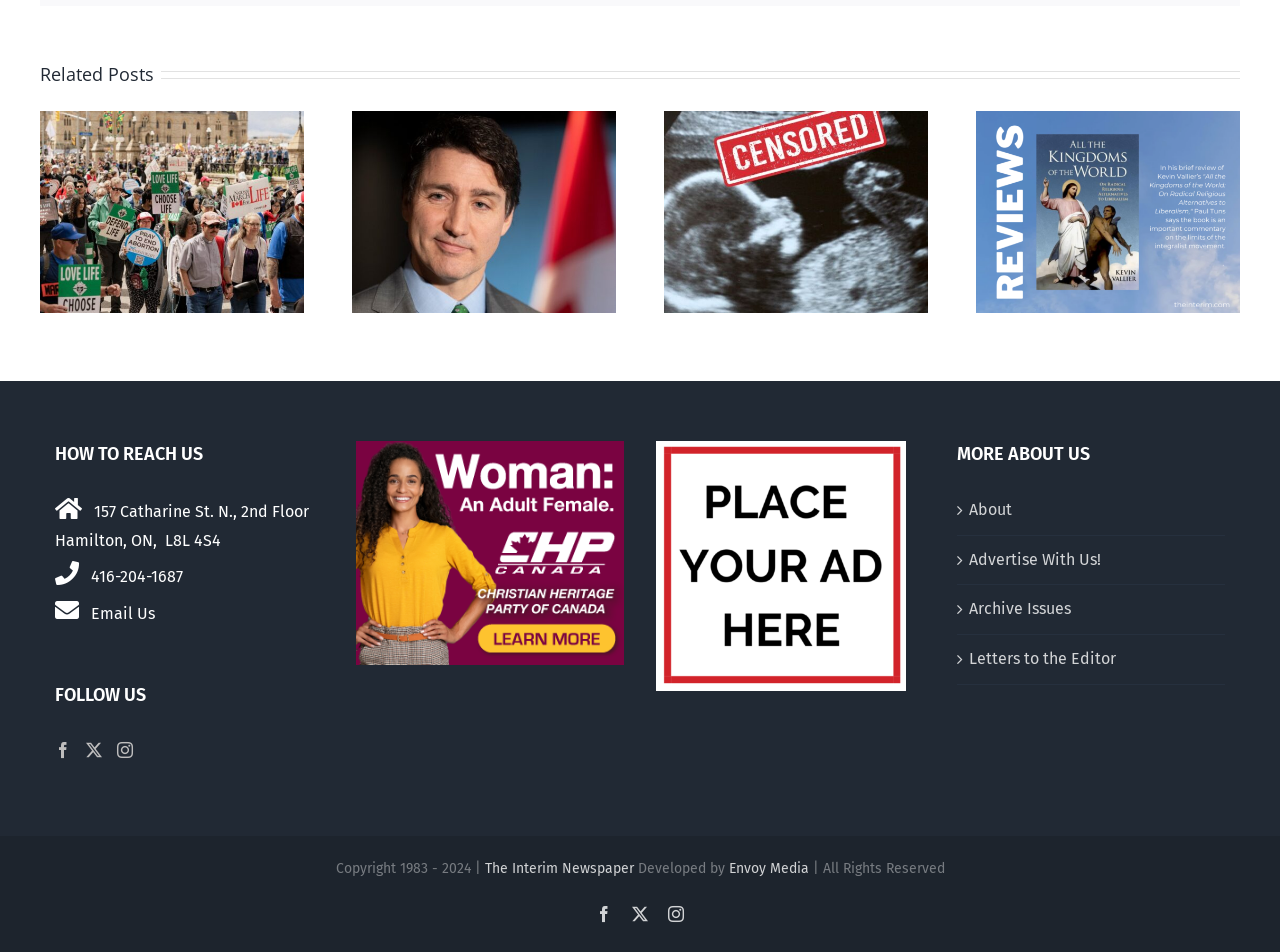Identify the bounding box coordinates of the region that needs to be clicked to carry out this instruction: "View 'Liberals slam Conservatives over abortion'". Provide these coordinates as four float numbers ranging from 0 to 1, i.e., [left, top, right, bottom].

[0.275, 0.116, 0.481, 0.329]